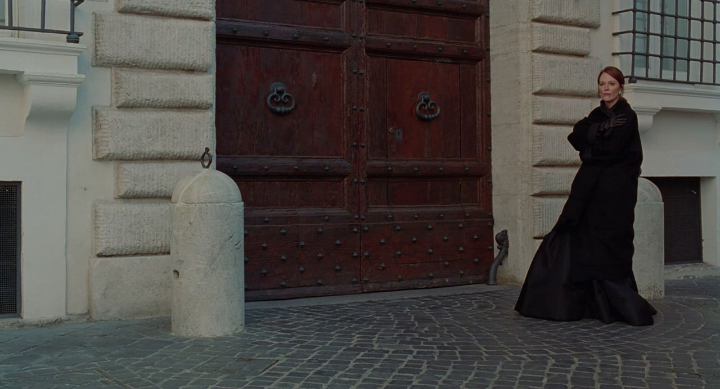What type of path is beneath the woman's feet?
Give a thorough and detailed response to the question.

The caption describes the setting, mentioning 'the cobblestone path beneath her feet', which provides the answer to the question.